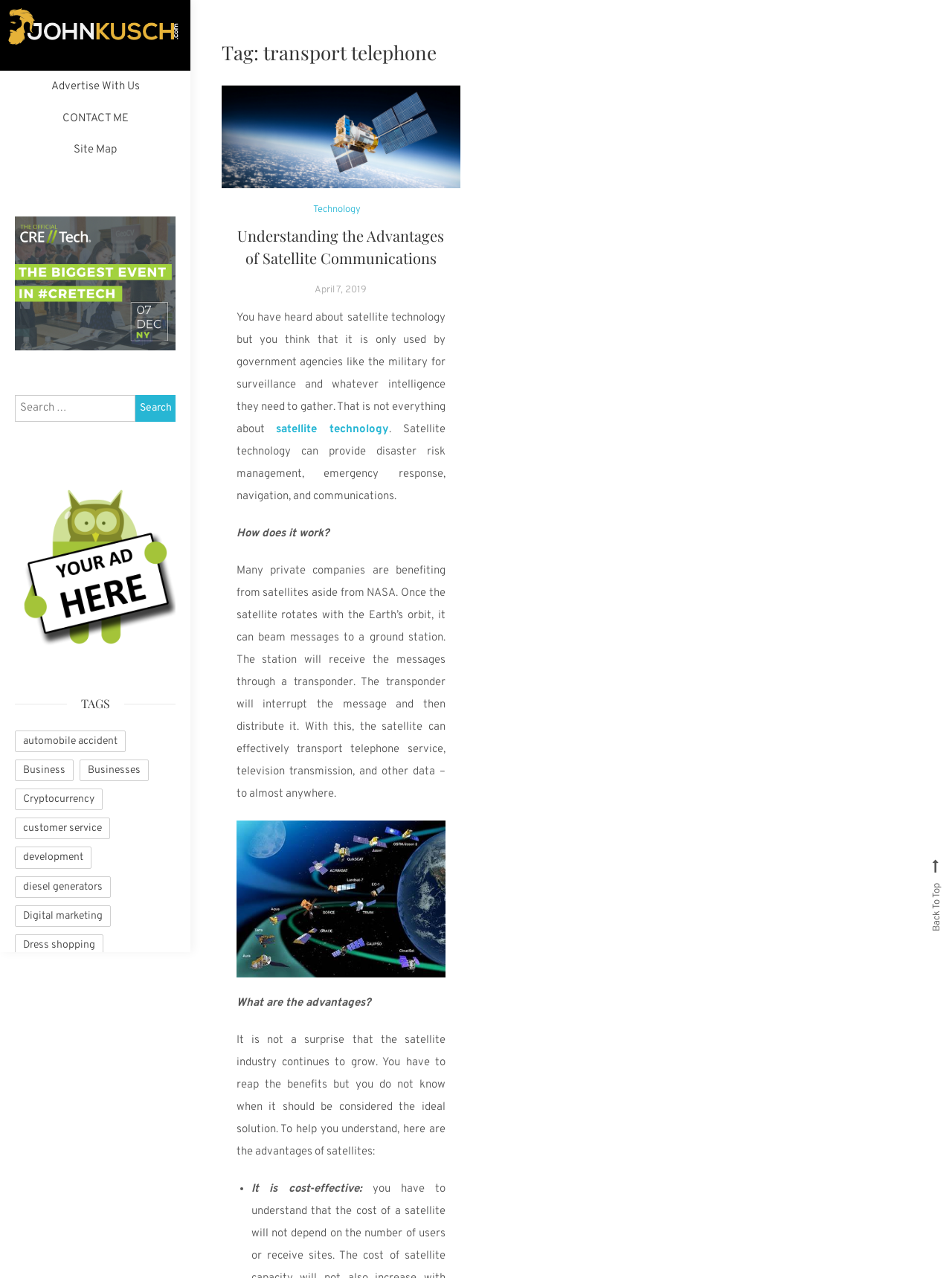What is the function of the 'Back To Top' button?
Refer to the image and provide a concise answer in one word or phrase.

To scroll back to the top